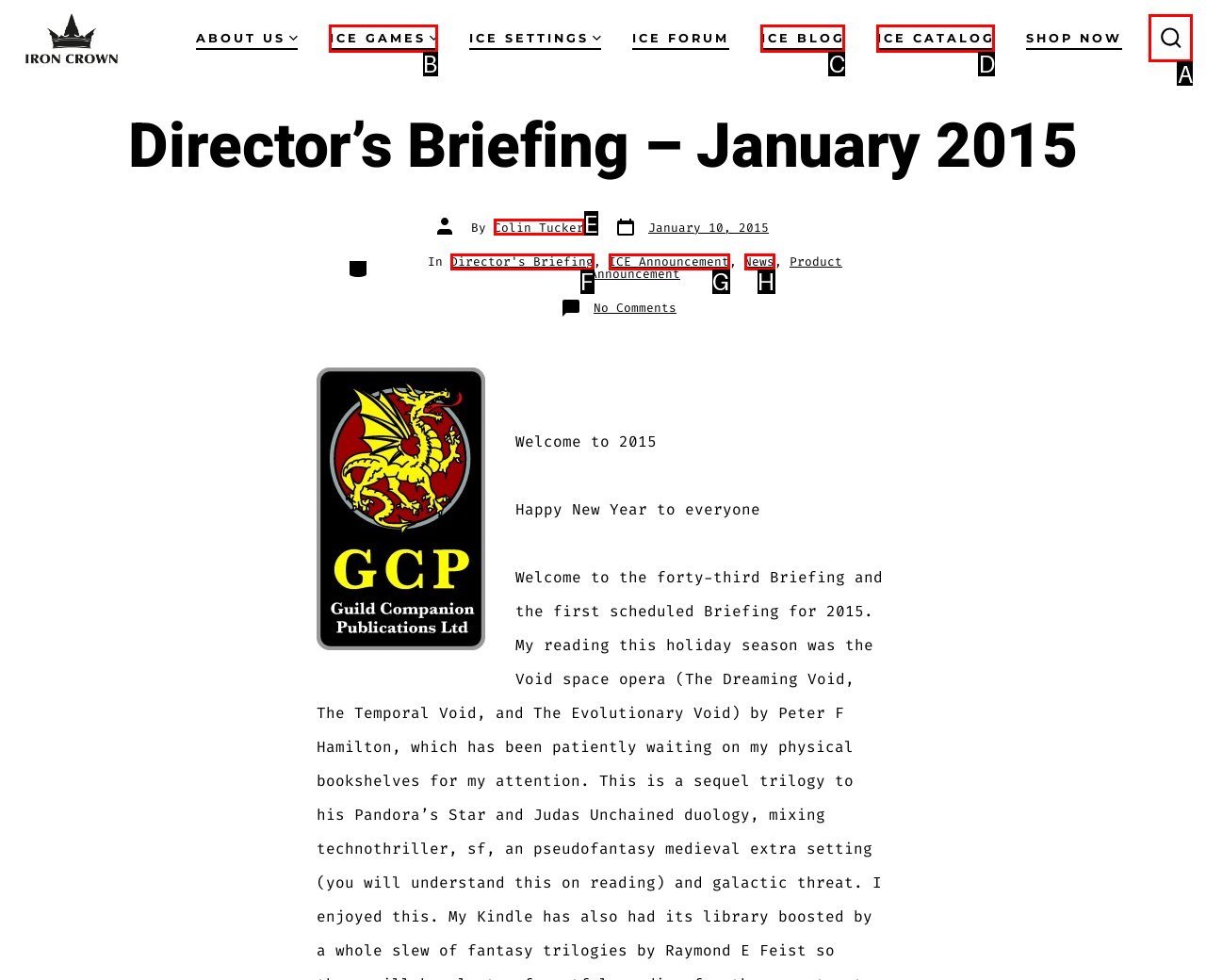Find the appropriate UI element to complete the task: Click the SEARCH TOGGLE button. Indicate your choice by providing the letter of the element.

A